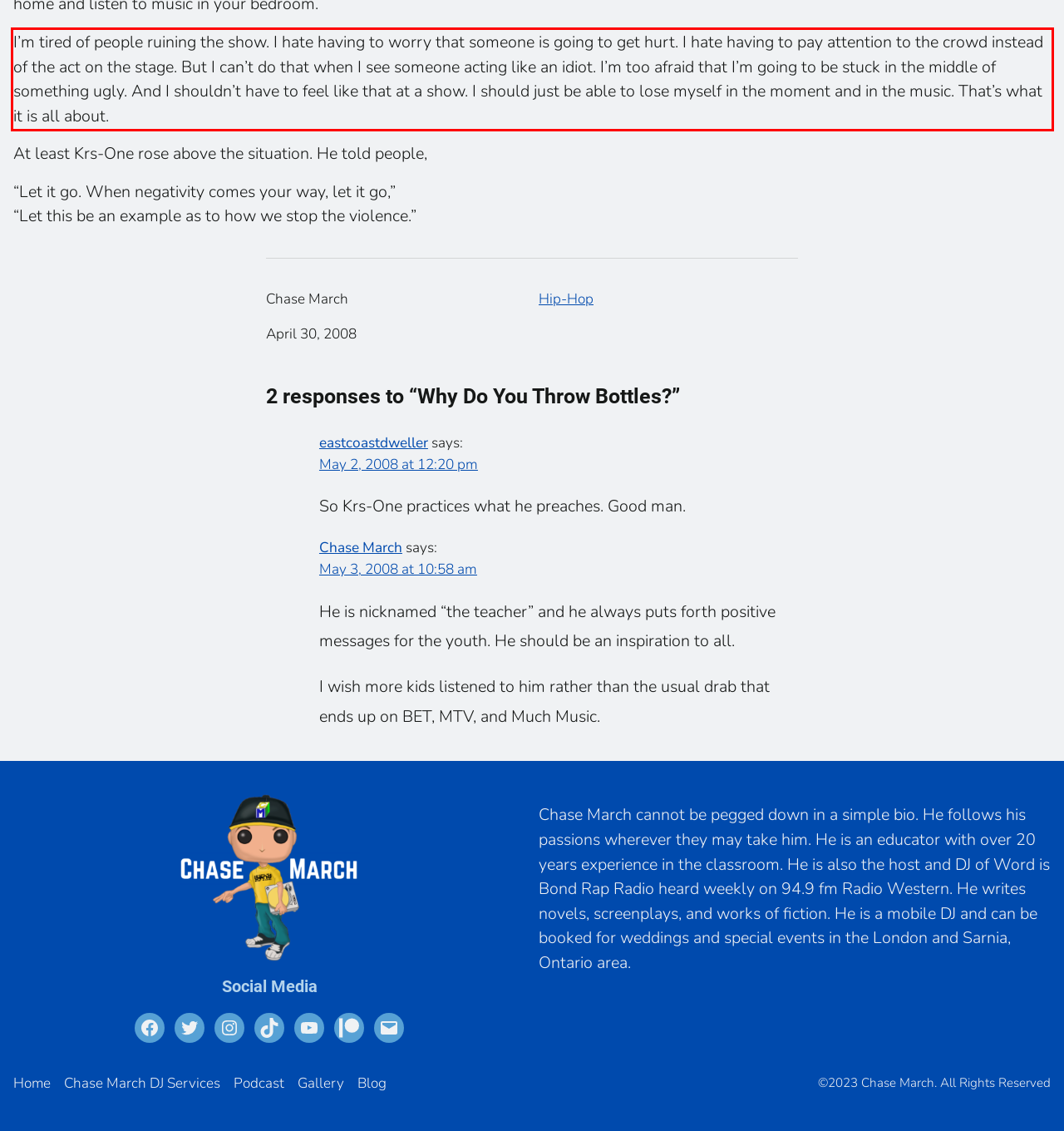The screenshot you have been given contains a UI element surrounded by a red rectangle. Use OCR to read and extract the text inside this red rectangle.

I’m tired of people ruining the show. I hate having to worry that someone is going to get hurt. I hate having to pay attention to the crowd instead of the act on the stage. But I can’t do that when I see someone acting like an idiot. I’m too afraid that I’m going to be stuck in the middle of something ugly. And I shouldn’t have to feel like that at a show. I should just be able to lose myself in the moment and in the music. That’s what it is all about.